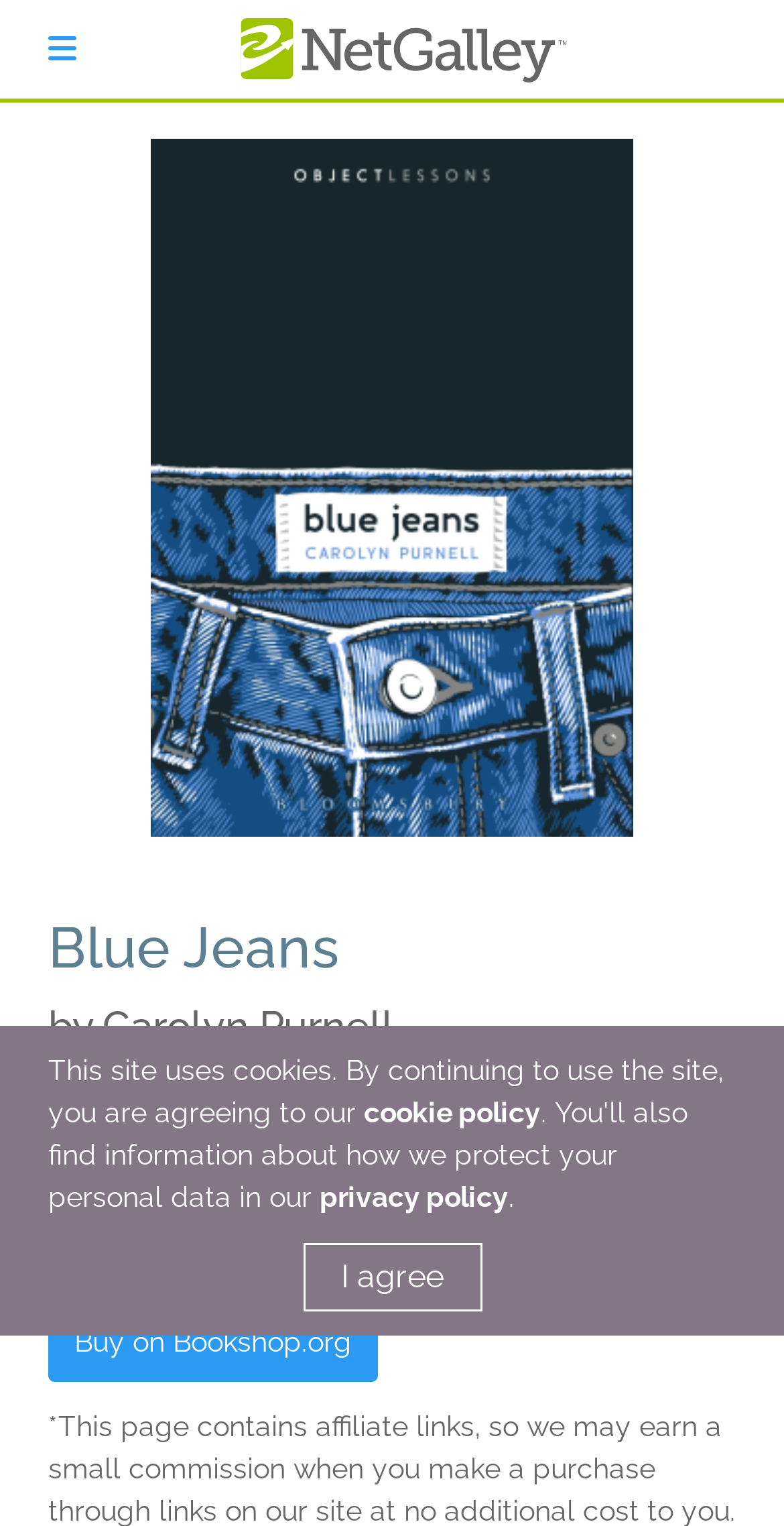Identify the bounding box coordinates of the clickable section necessary to follow the following instruction: "View cookie policy". The coordinates should be presented as four float numbers from 0 to 1, i.e., [left, top, right, bottom].

[0.464, 0.718, 0.69, 0.739]